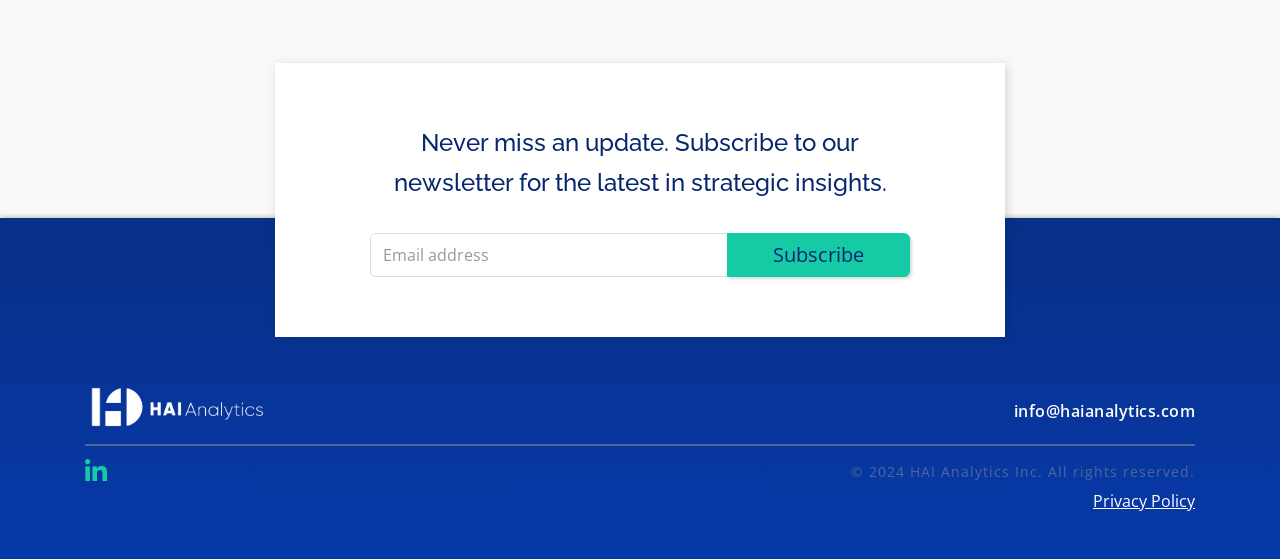What is the purpose of the textbox?
Please describe in detail the information shown in the image to answer the question.

The textbox is located next to the 'Subscribe' button, and it is likely used to enter an email address to subscribe to the company's newsletter, as indicated by the nearby text 'Never miss an update. Subscribe to our newsletter for the latest in strategic insights'.